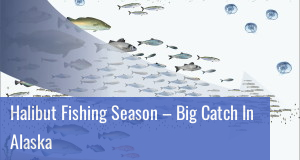Based on the image, provide a detailed response to the question:
Where is the fishing adventure taking place?

The image is titled 'Halibut Fishing Season – Big Catch In Alaska', which explicitly mentions the location of the fishing adventure as Alaska.